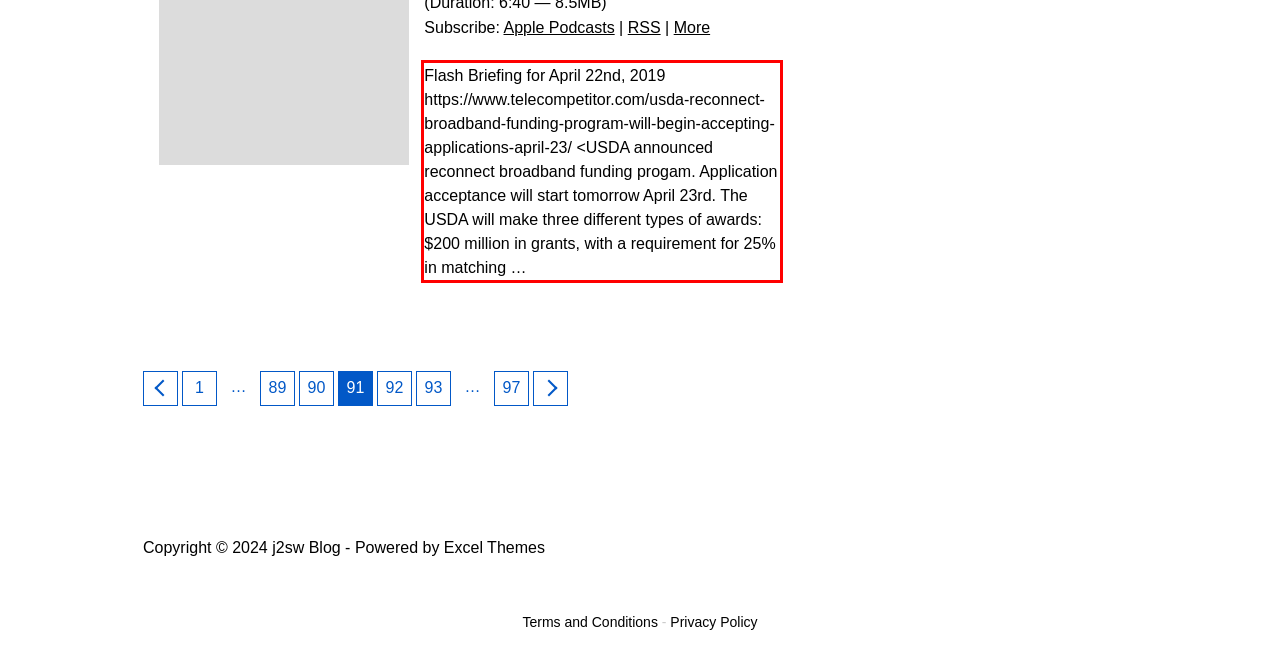Examine the screenshot of the webpage, locate the red bounding box, and perform OCR to extract the text contained within it.

Flash Briefing for April 22nd, 2019 https://www.telecompetitor.com/usda-reconnect-broadband-funding-program-will-begin-accepting-applications-april-23/ <USDA announced reconnect broadband funding progam. Application acceptance will start tomorrow April 23rd. The USDA will make three different types of awards: $200 million in grants, with a requirement for 25% in matching …